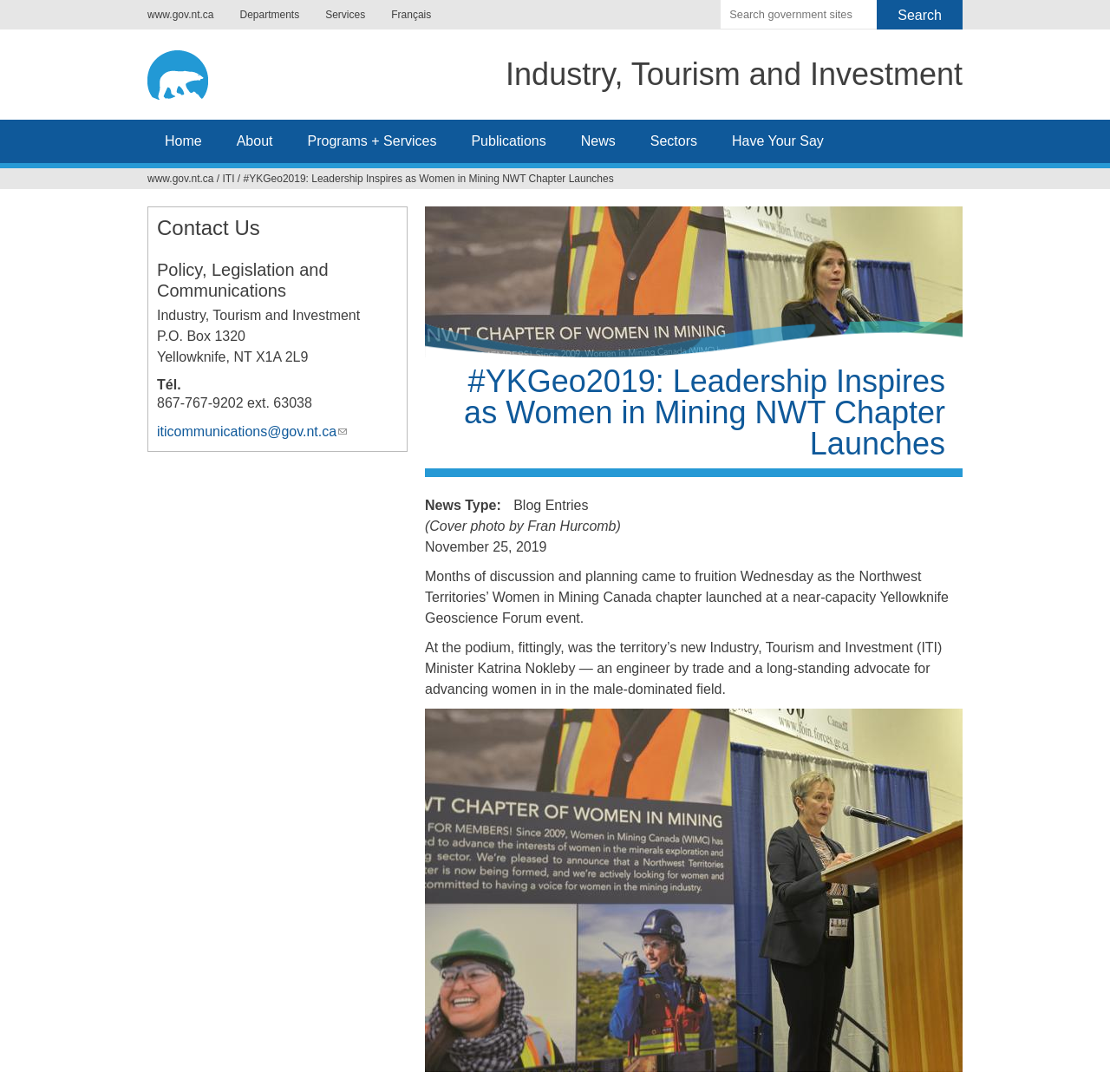Using the format (top-left x, top-left y, bottom-right x, bottom-right y), and given the element description, identify the bounding box coordinates within the screenshot: iticommunications@gov.nt.ca(link sends e-mail)

[0.141, 0.388, 0.313, 0.402]